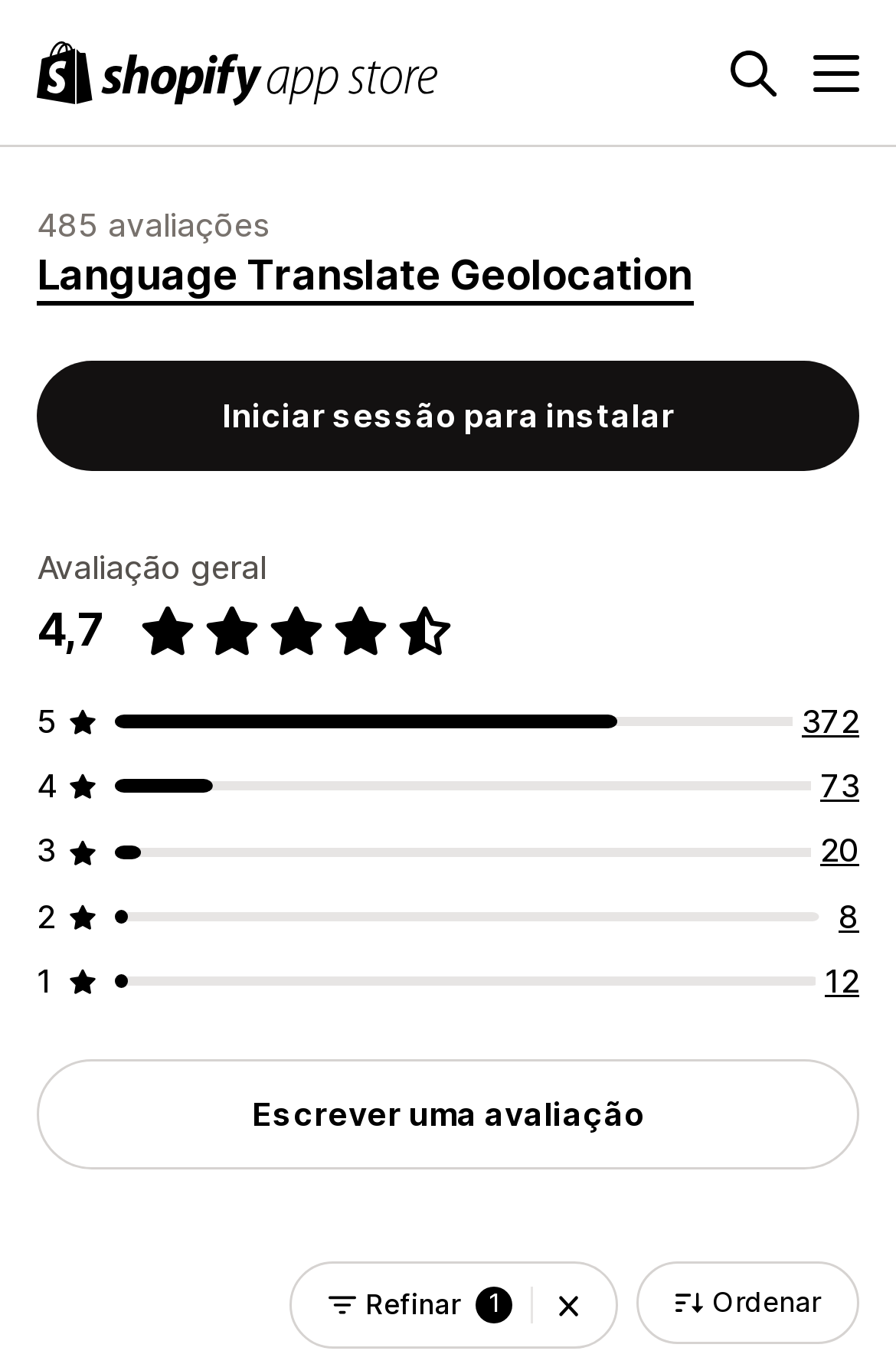Provide a short answer using a single word or phrase for the following question: 
How many total reviews are there for this app?

372